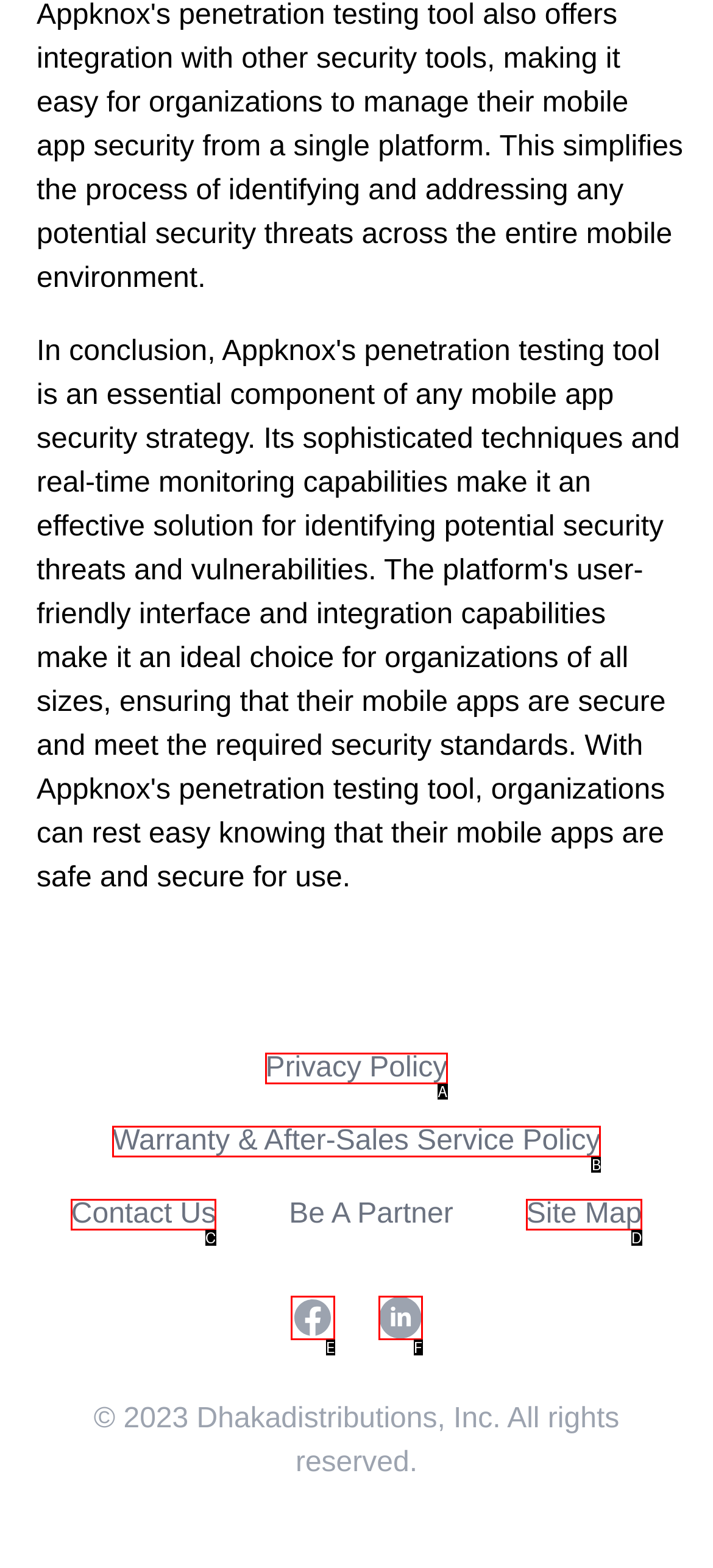Find the option that aligns with: Warranty & After-Sales Service Policy
Provide the letter of the corresponding option.

B